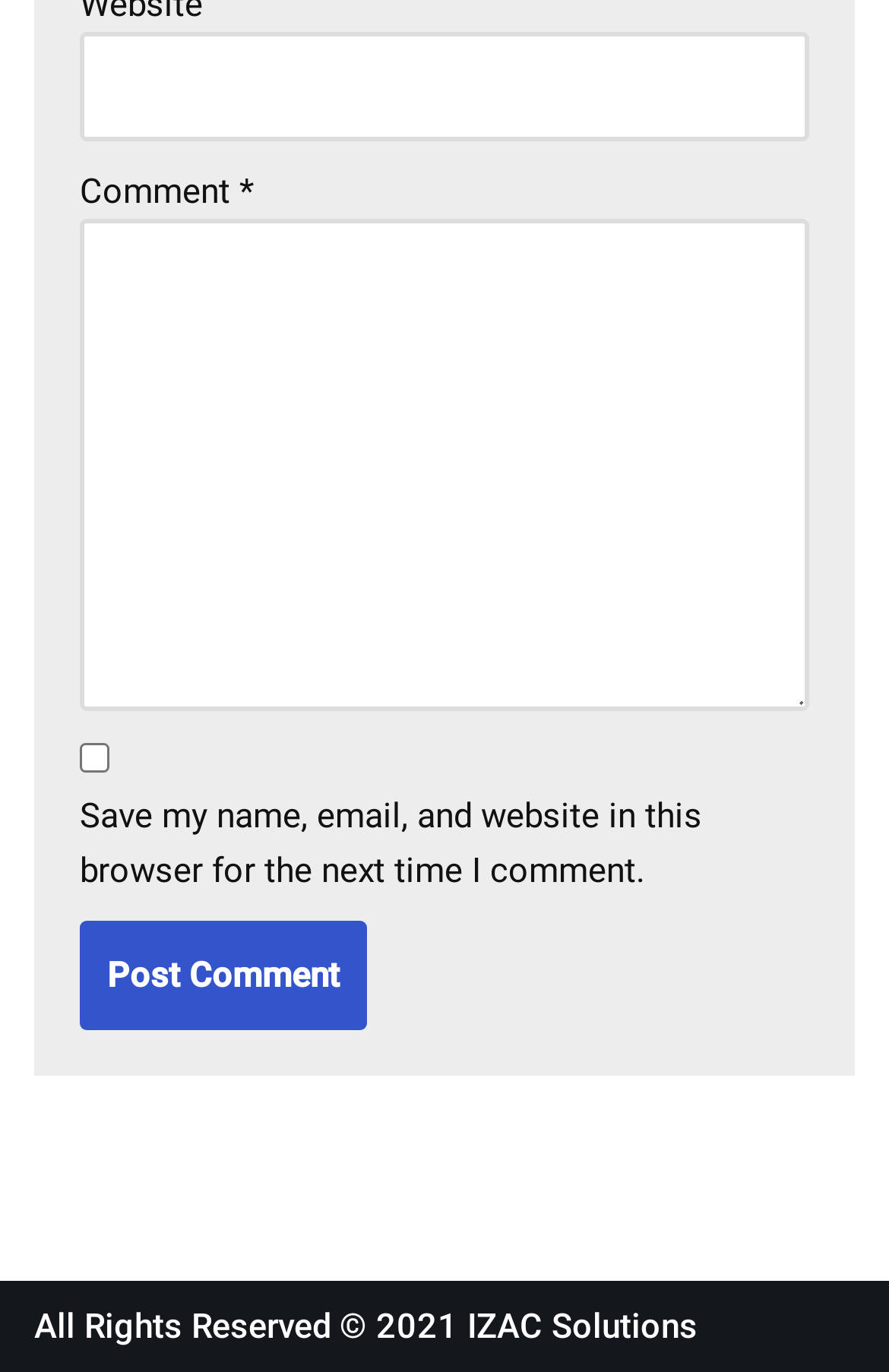Please give a concise answer to this question using a single word or phrase: 
How many textboxes are there?

2